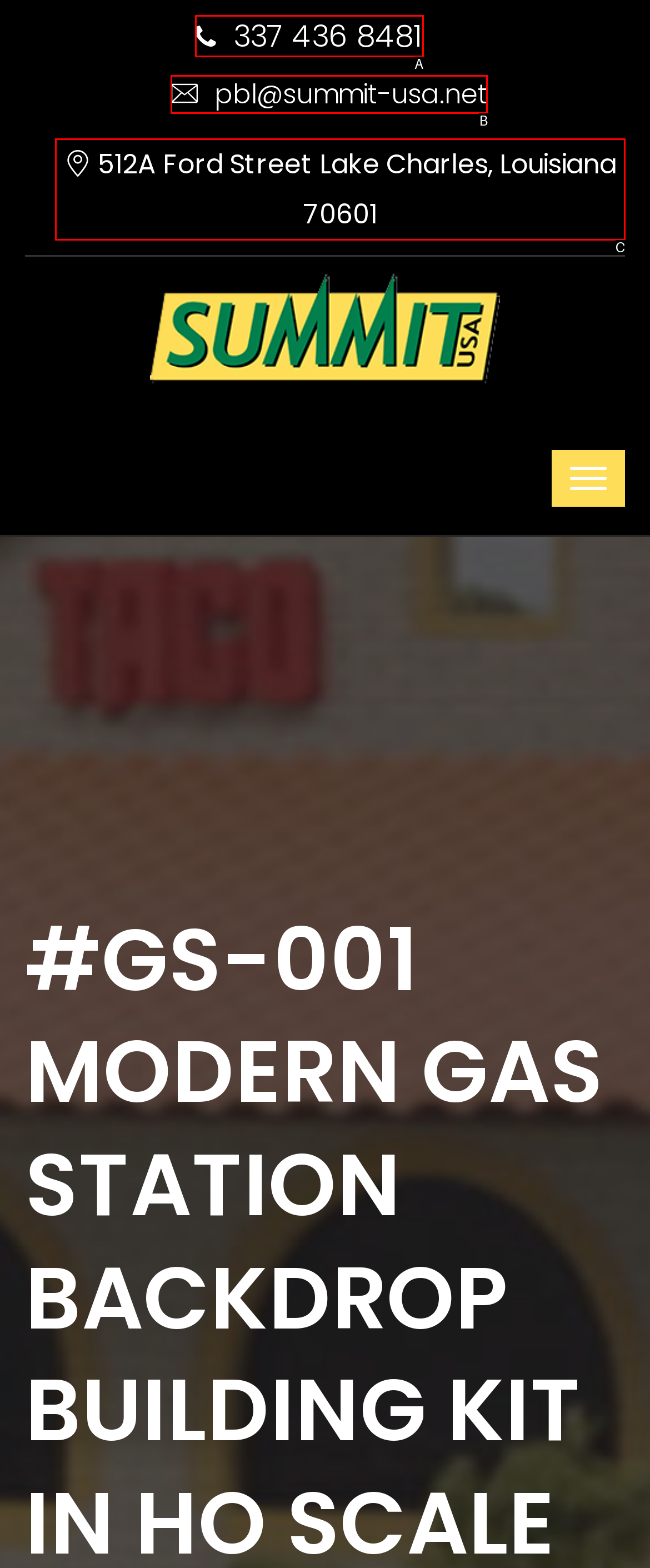Determine which HTML element corresponds to the description: pbl@summit-usa.net. Provide the letter of the correct option.

B